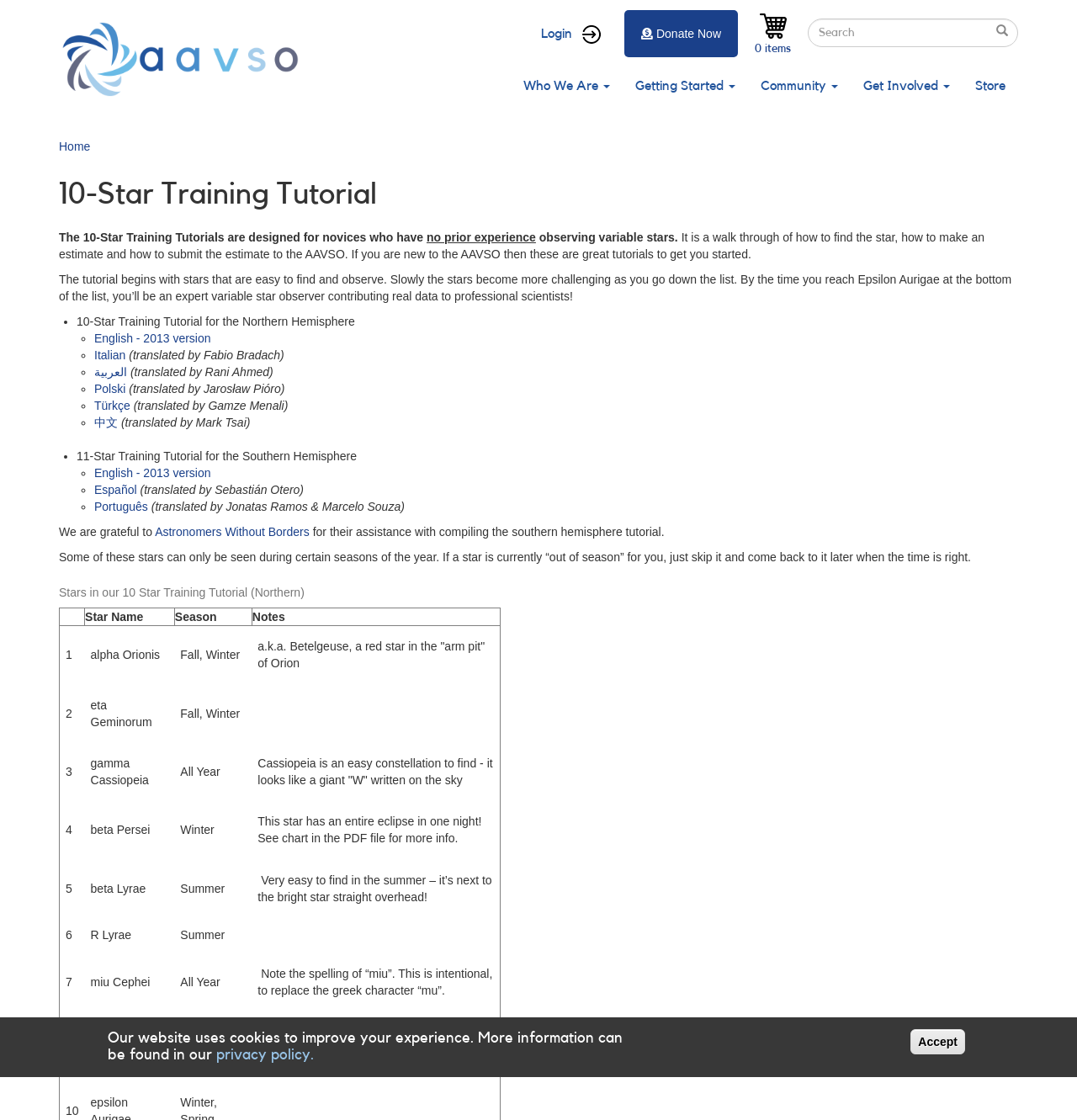Please find the bounding box coordinates for the clickable element needed to perform this instruction: "Click the 'Home' link".

[0.055, 0.017, 0.289, 0.089]